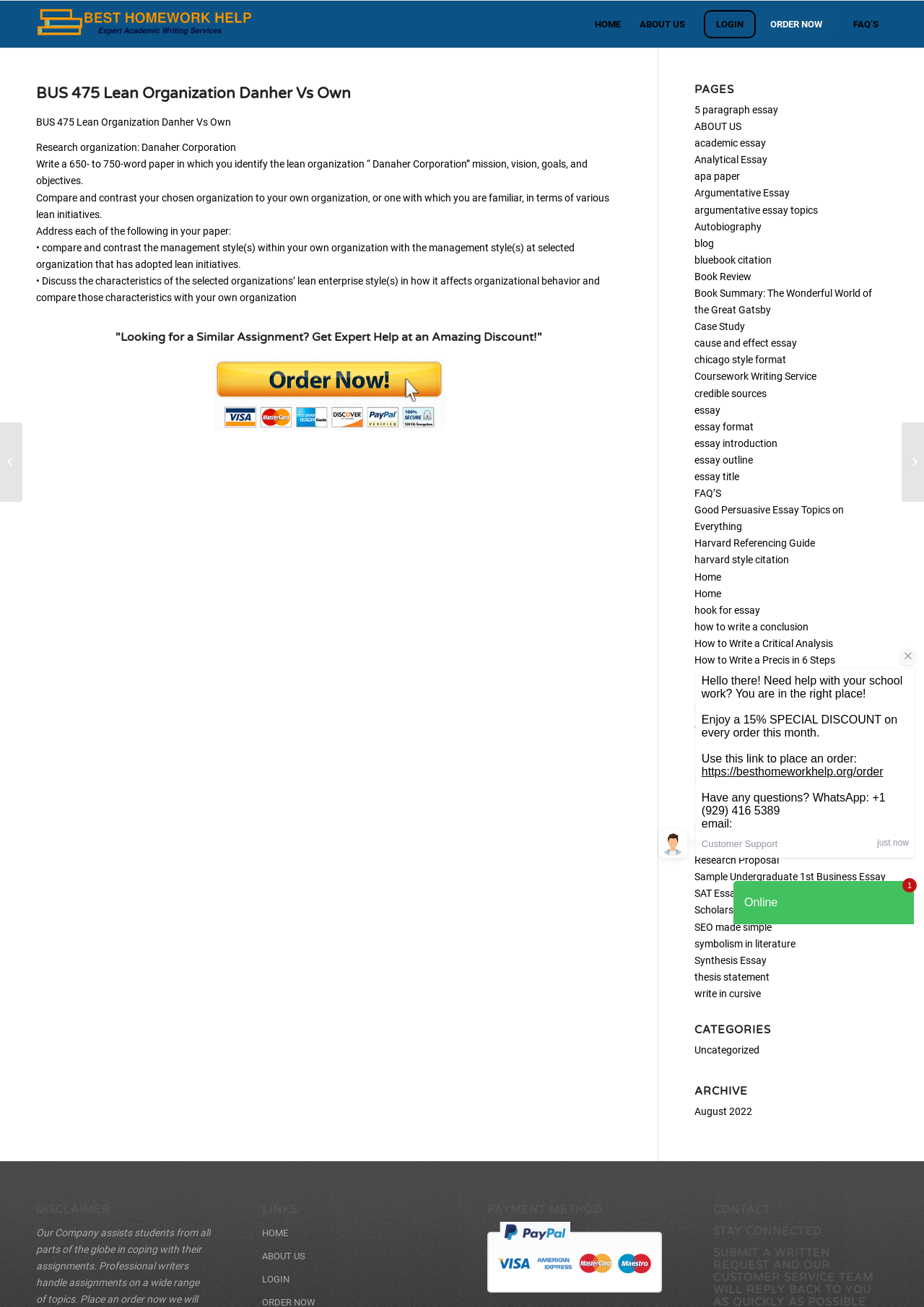Find the bounding box coordinates for the area that must be clicked to perform this action: "View the 'BUS 475 Lean Organization Danher Vs Own' article".

[0.039, 0.064, 0.673, 0.08]